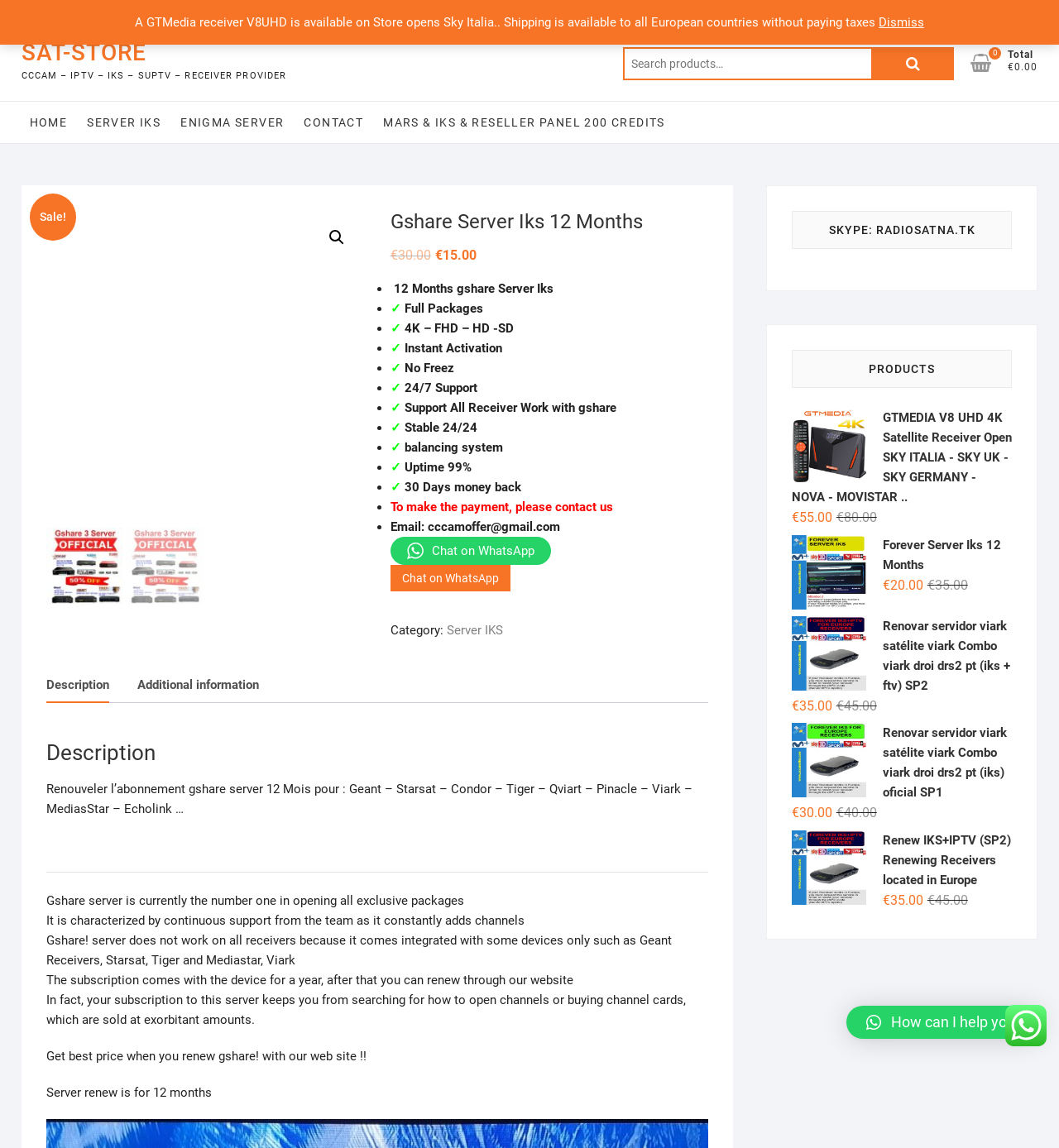Using the provided description: "Server IKS", find the bounding box coordinates of the corresponding UI element. The output should be four float numbers between 0 and 1, in the format [left, top, right, bottom].

[0.074, 0.089, 0.16, 0.125]